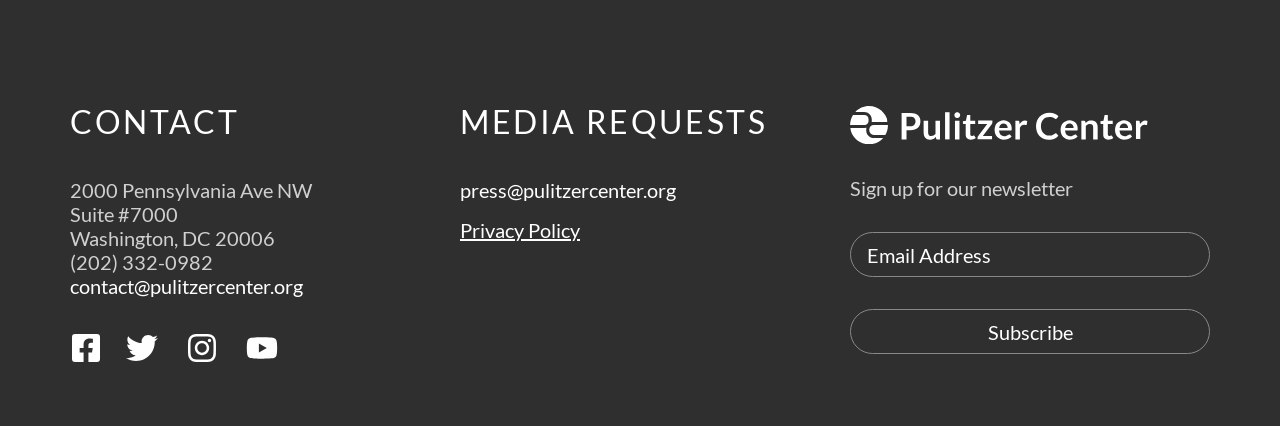Identify the bounding box coordinates for the region to click in order to carry out this instruction: "Subscribe to the newsletter". Provide the coordinates using four float numbers between 0 and 1, formatted as [left, top, right, bottom].

[0.664, 0.726, 0.945, 0.831]